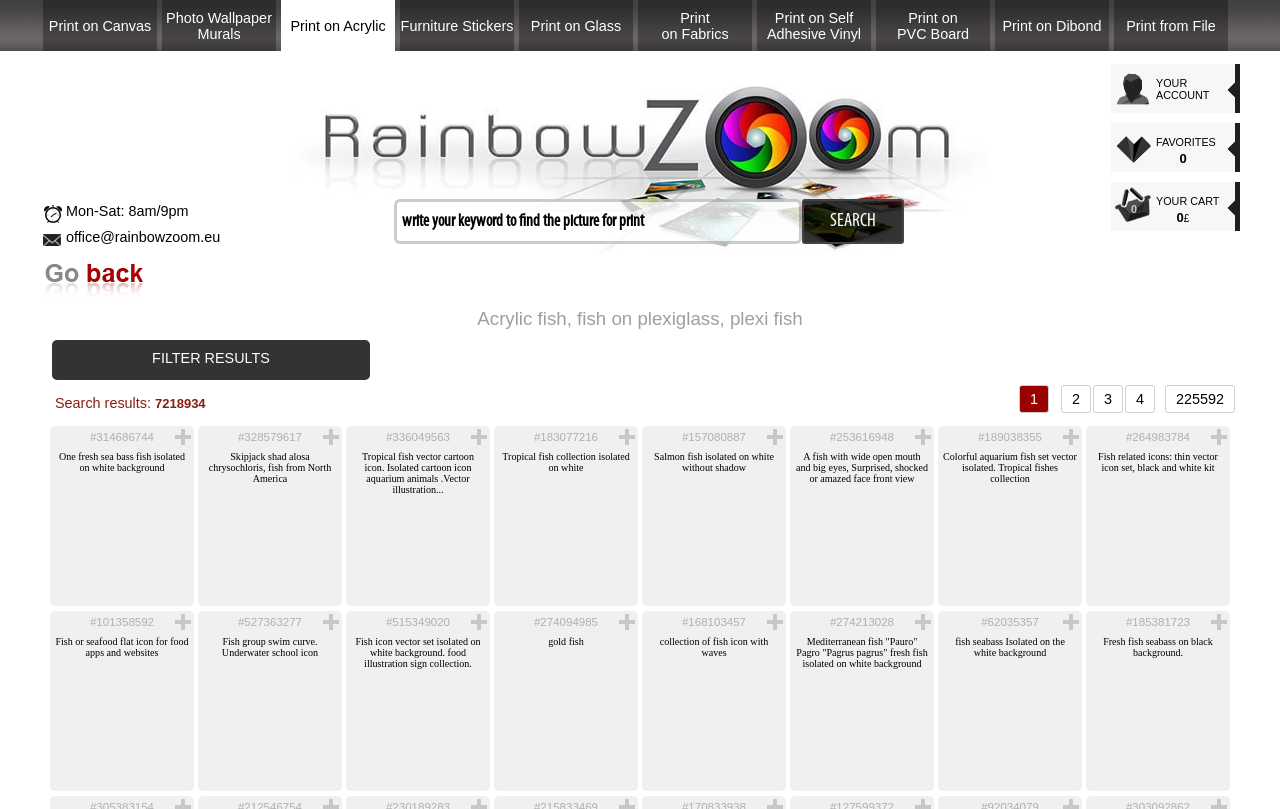What types of fish images are available?
Based on the screenshot, provide a one-word or short-phrase response.

Various